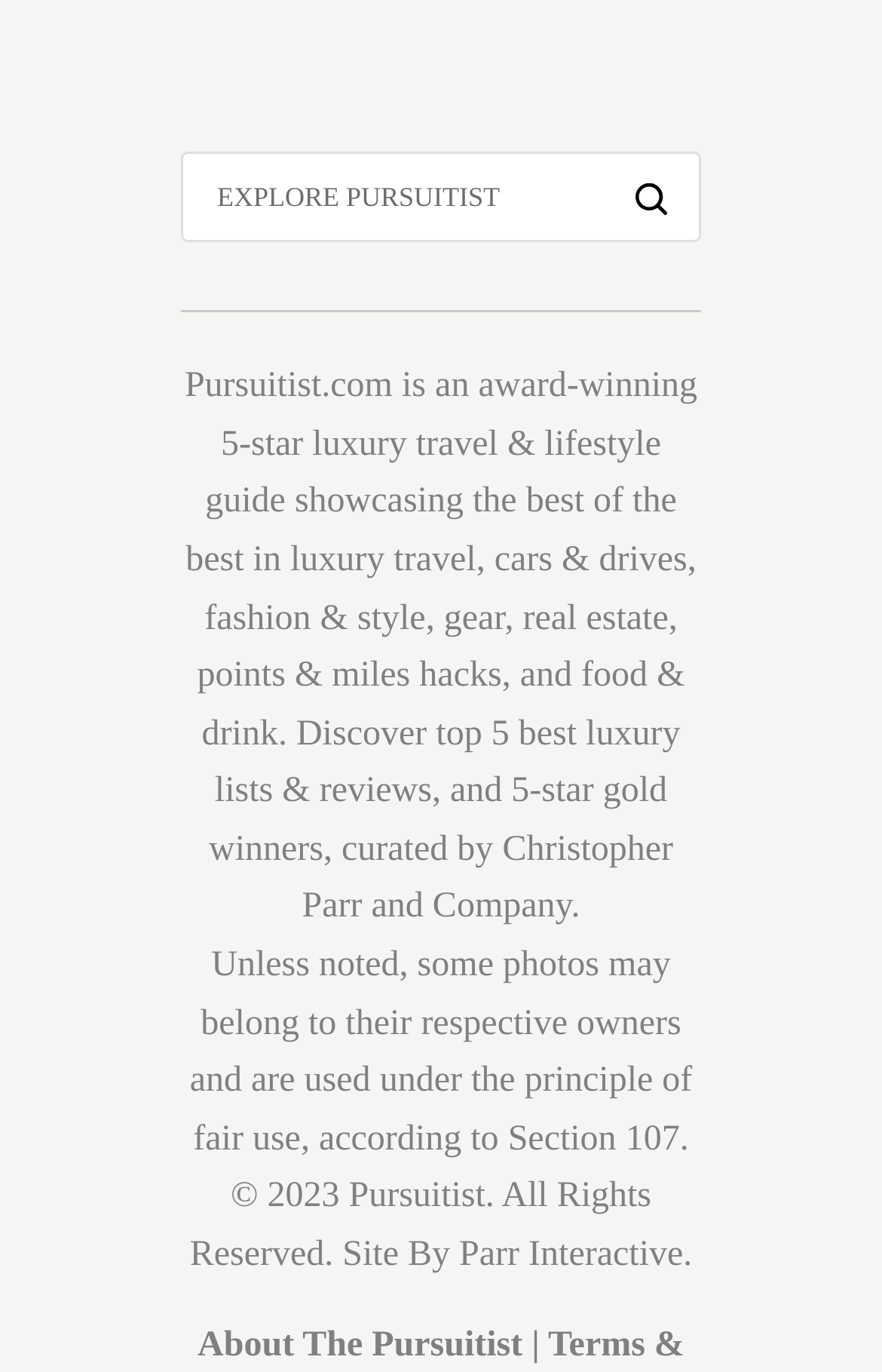Identify the bounding box of the UI element described as follows: "fashion & style". Provide the coordinates as four float numbers in the range of 0 to 1 [left, top, right, bottom].

[0.232, 0.436, 0.483, 0.464]